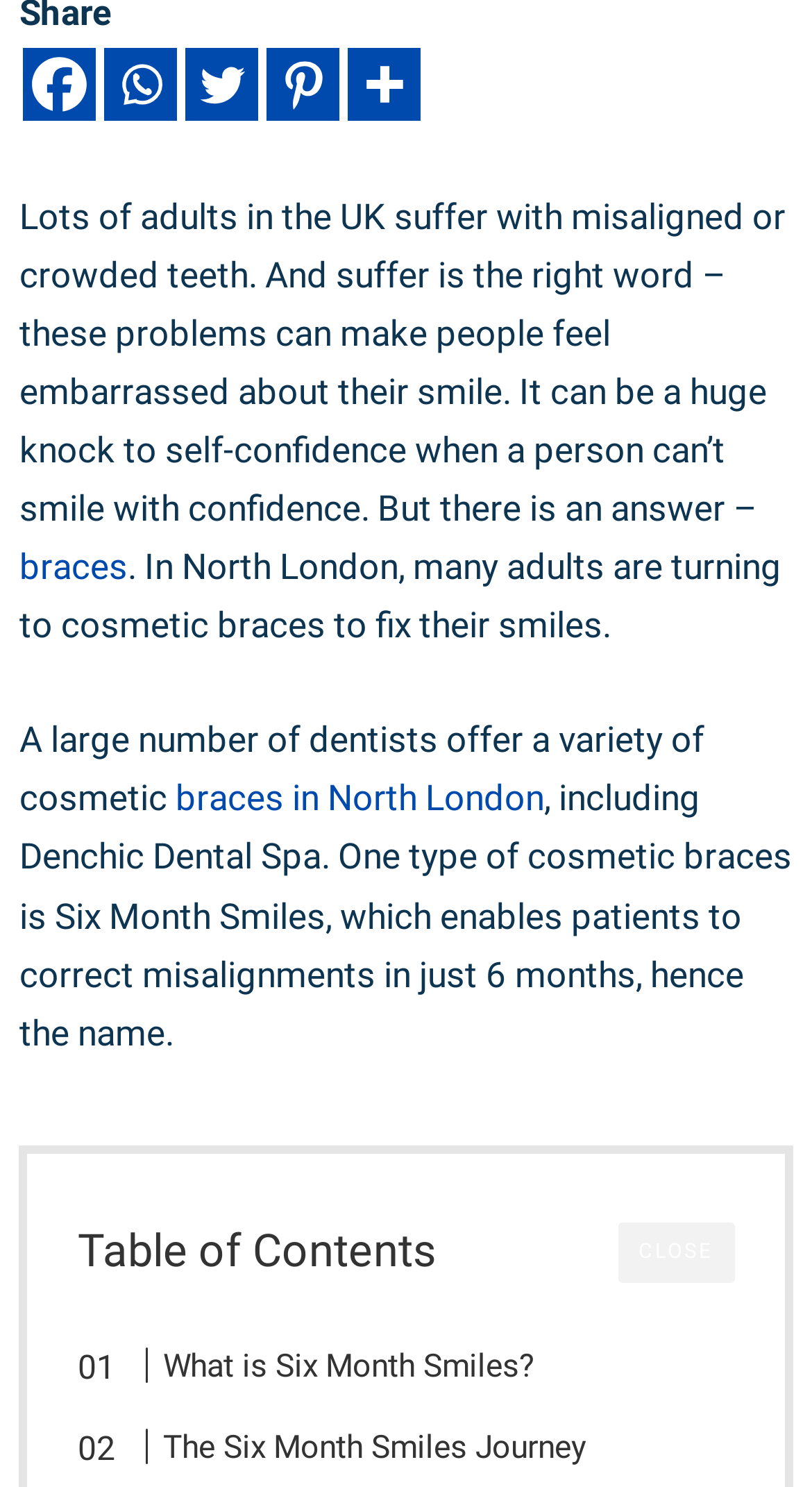Please specify the bounding box coordinates of the element that should be clicked to execute the given instruction: 'Explore the Six Month Smiles Journey'. Ensure the coordinates are four float numbers between 0 and 1, expressed as [left, top, right, bottom].

[0.149, 0.958, 0.722, 0.991]